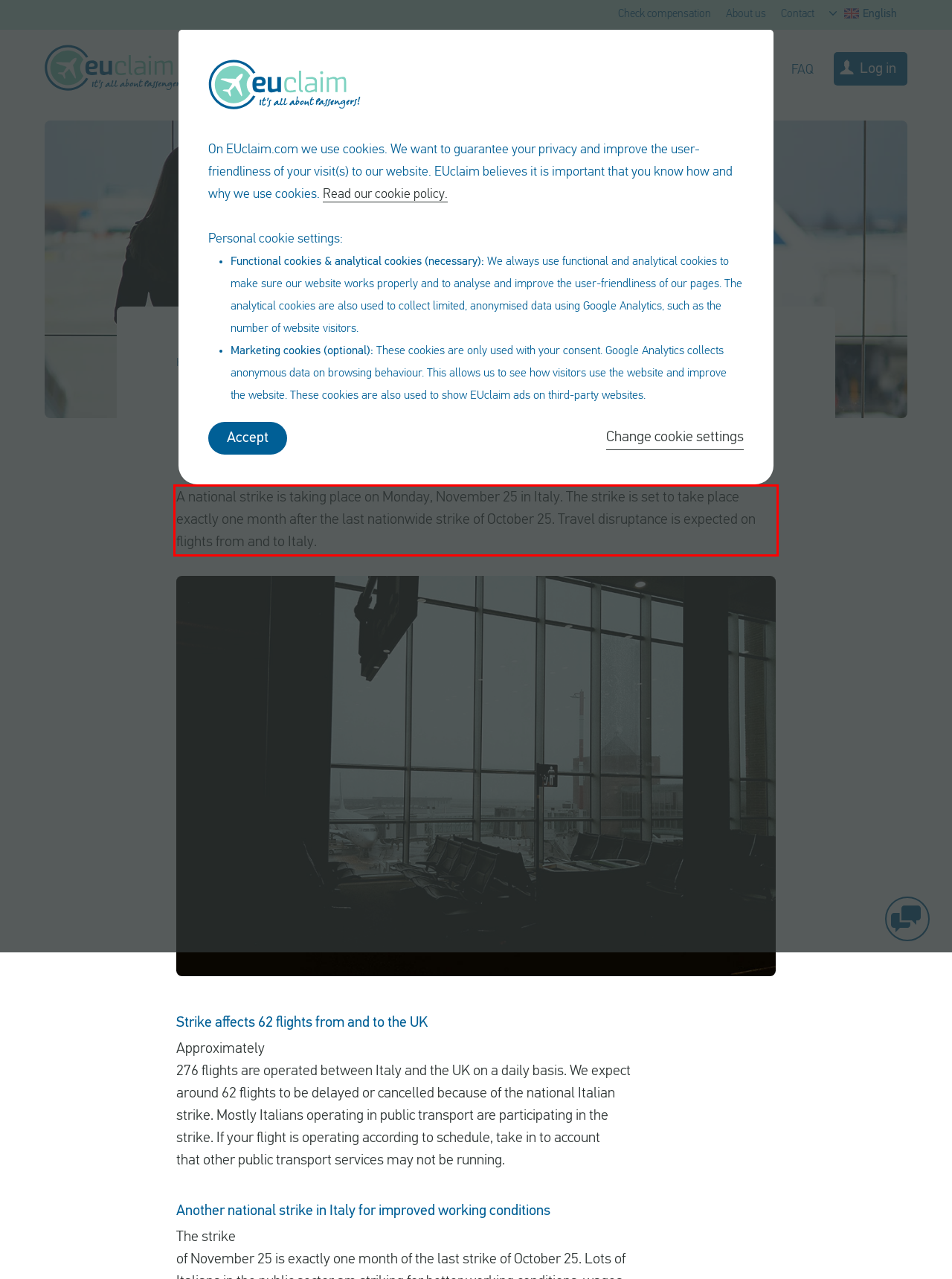Using the webpage screenshot, recognize and capture the text within the red bounding box.

A national strike is taking place on Monday, November 25 in Italy. The strike is set to take place exactly one month after the last nationwide strike of October 25. Travel disruptance is expected on flights from and to Italy.